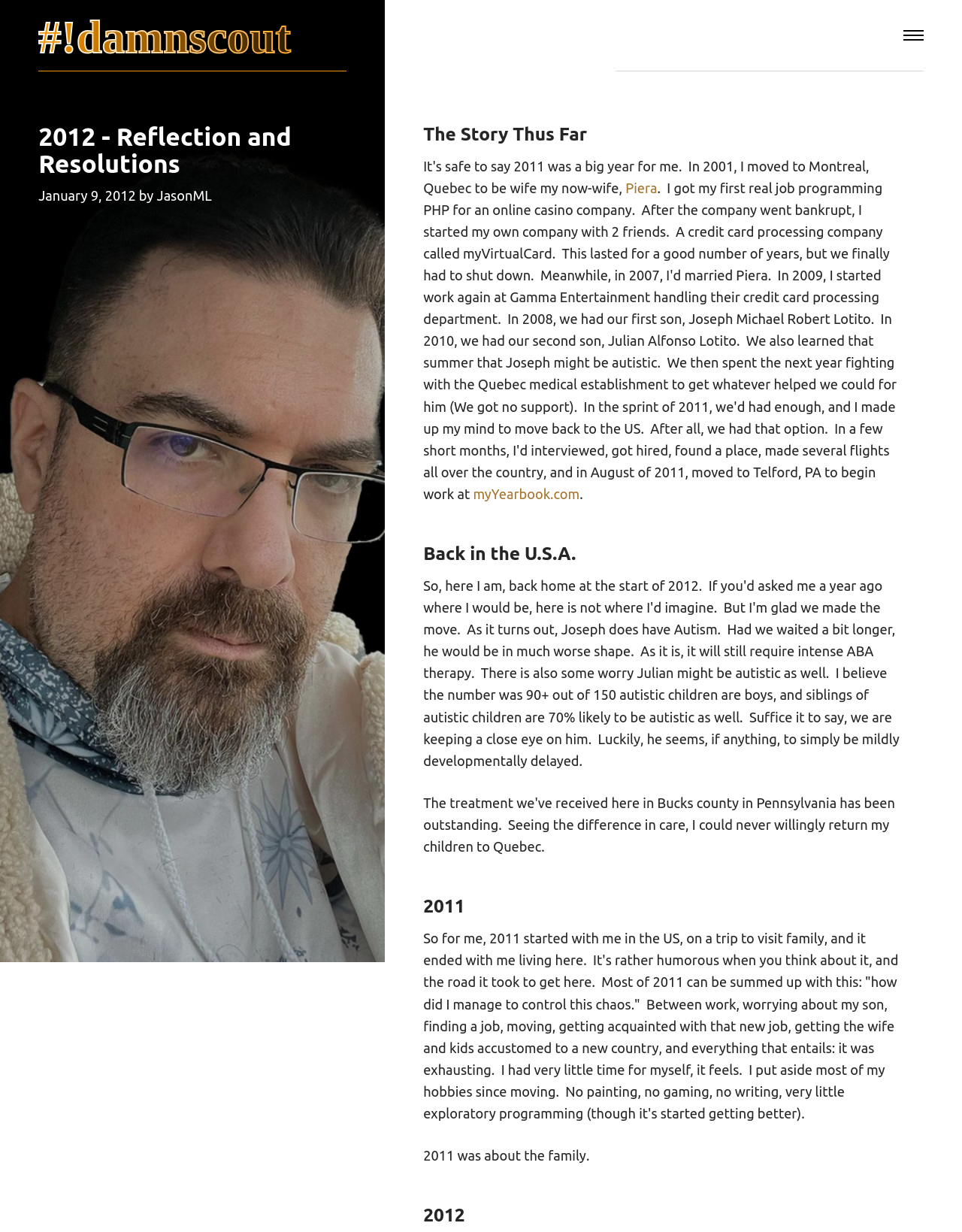What is the date of the blog post?
Answer the question with a detailed explanation, including all necessary information.

The answer can be found in the time element which contains the text 'January 9, 2012', indicating the date of the blog post.